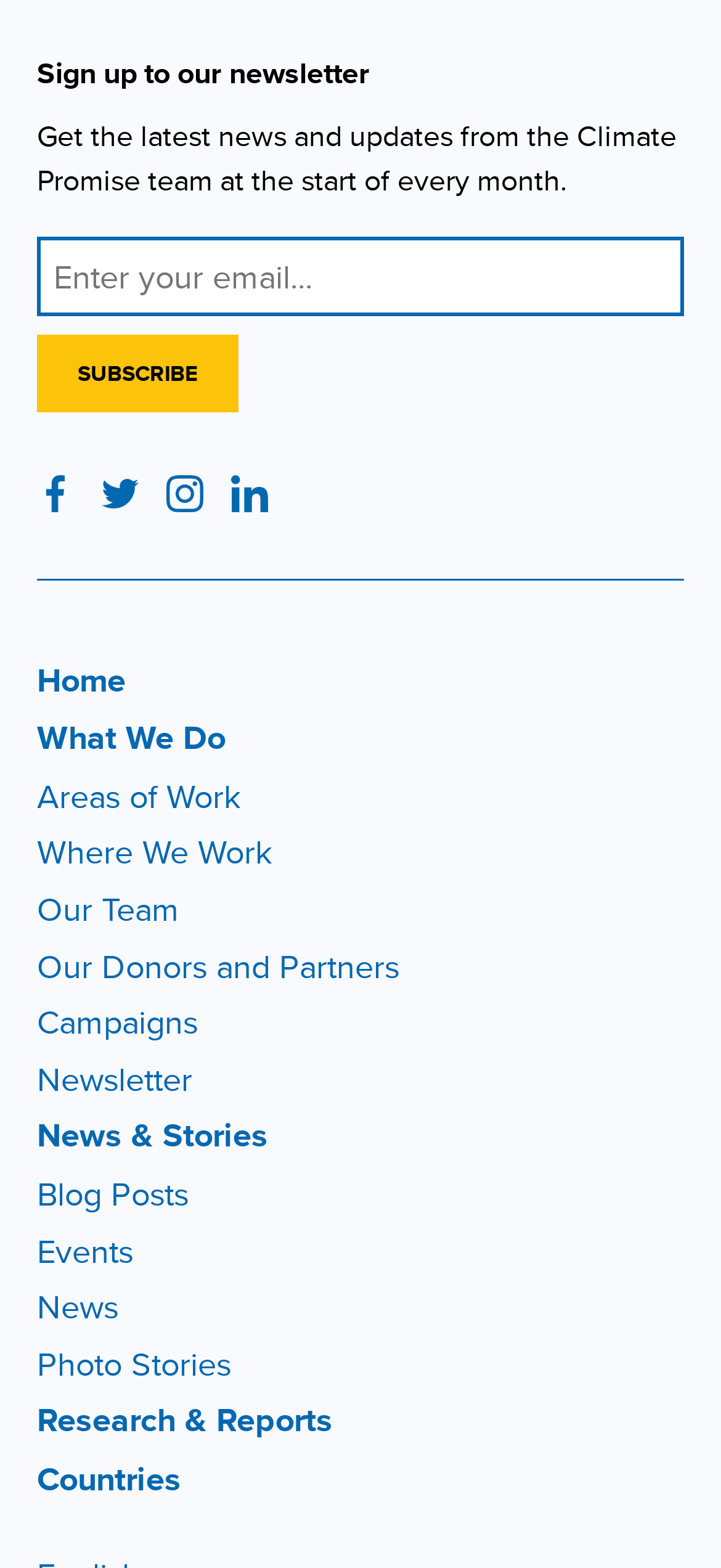Pinpoint the bounding box coordinates of the element you need to click to execute the following instruction: "Enter email address". The bounding box should be represented by four float numbers between 0 and 1, in the format [left, top, right, bottom].

[0.051, 0.151, 0.949, 0.202]